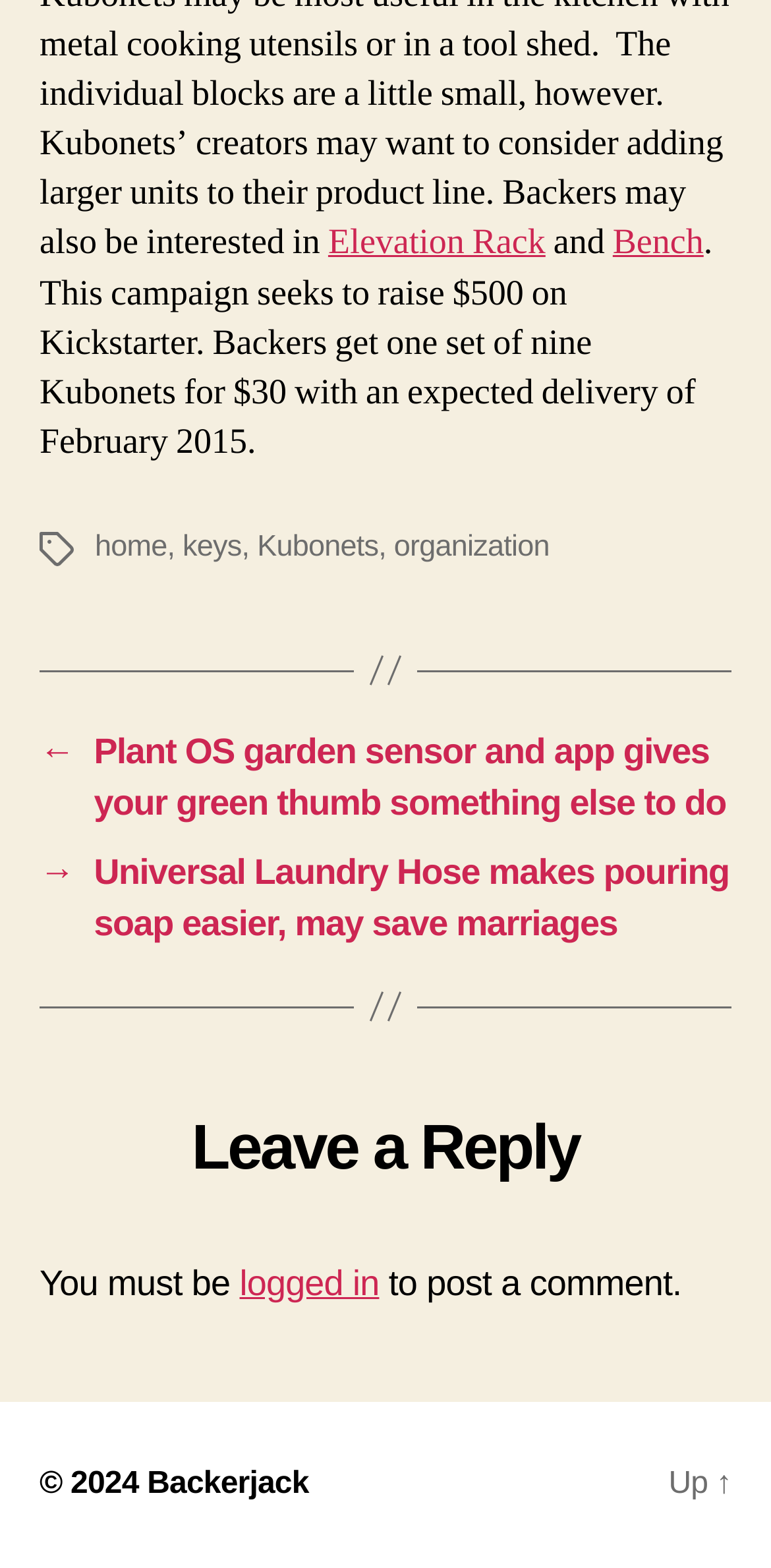Refer to the screenshot and answer the following question in detail:
What is the expected delivery of Kubonets?

I found the answer by looking at the StaticText element that describes the campaign, which mentions that backers get one set of nine Kubonets for $30 with an expected delivery of February 2015.